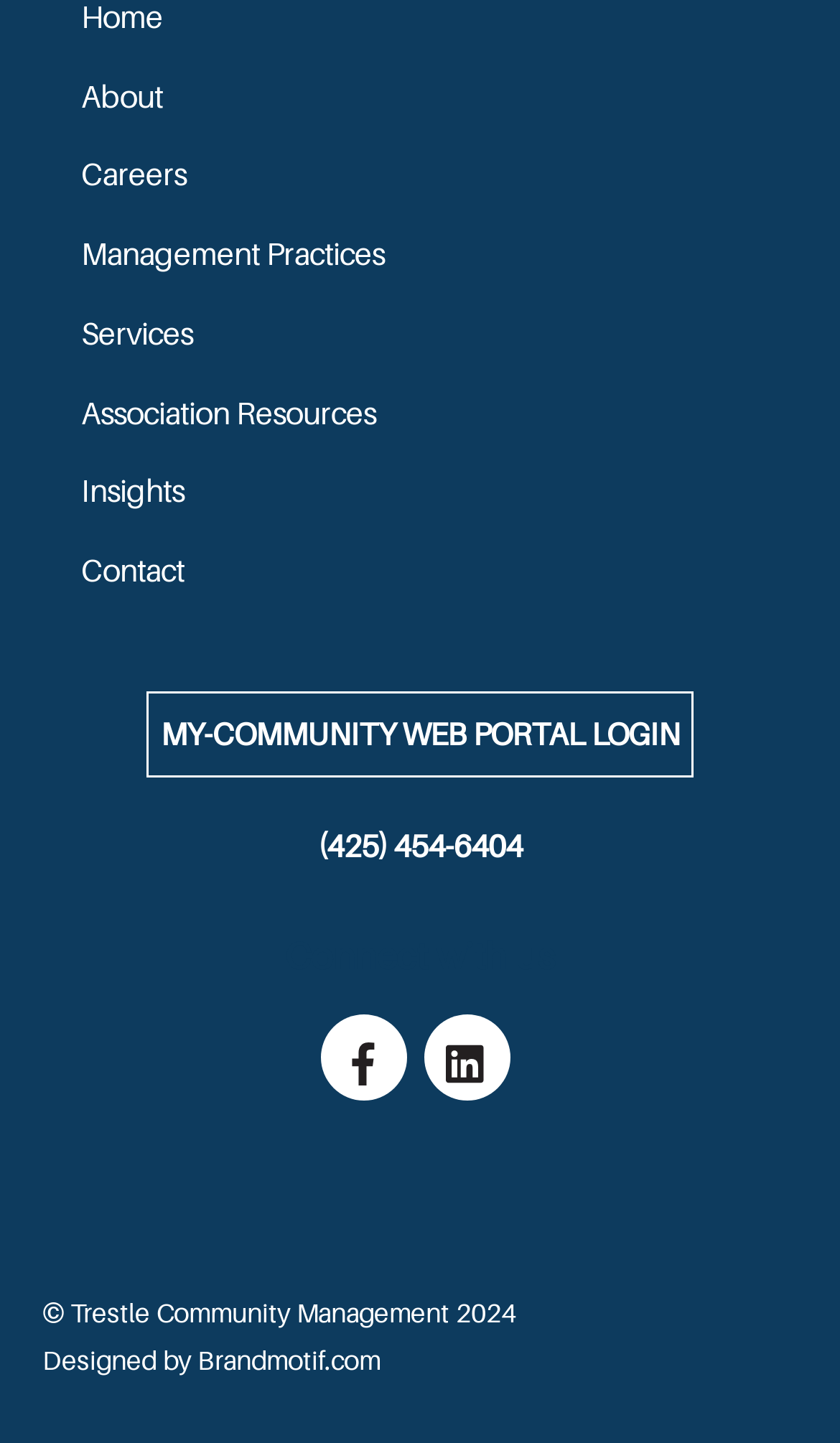What is the year of copyright on the webpage?
Please describe in detail the information shown in the image to answer the question.

I found the StaticText element with the text '2024' located near the copyright symbol, which indicates that 2024 is the year of copyright on the webpage.